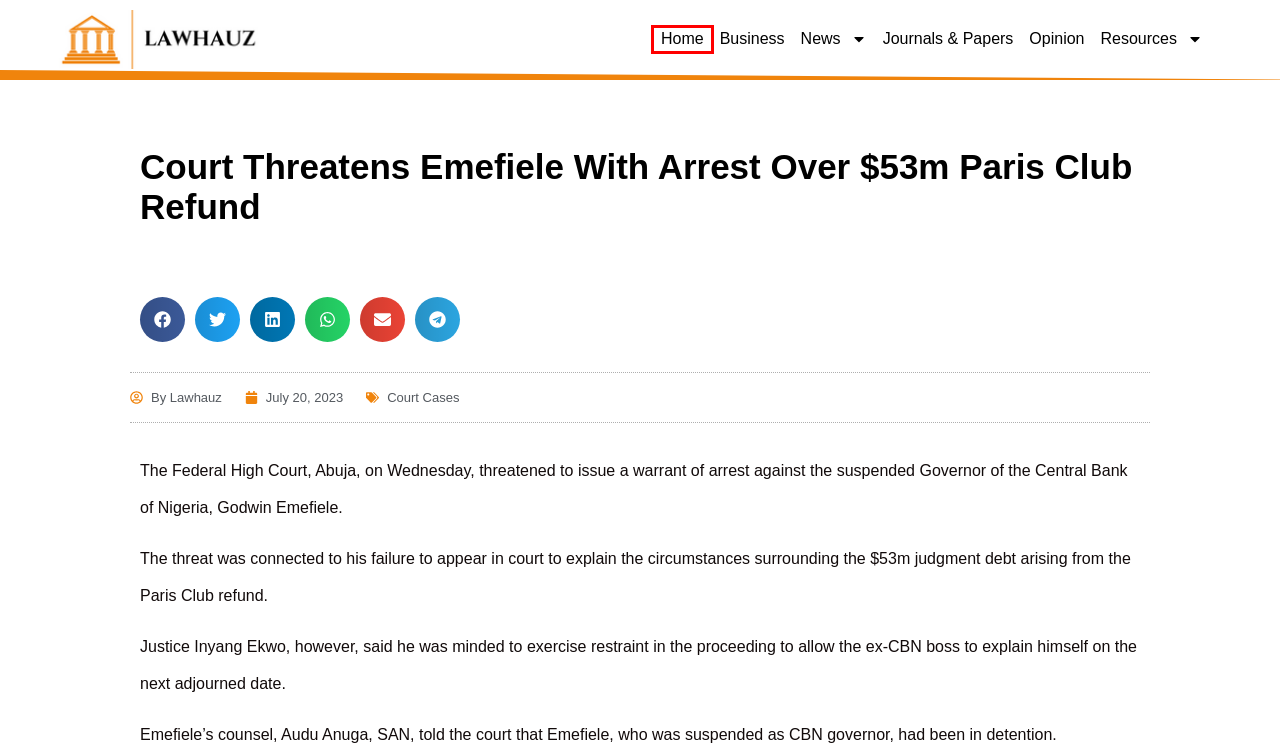Analyze the screenshot of a webpage that features a red rectangle bounding box. Pick the webpage description that best matches the new webpage you would see after clicking on the element within the red bounding box. Here are the candidates:
A. Forged UTME Result: Mmesoma Appears Before Reps Panel, Tenders Apology To Nigerians - Lawhauz.
B. Business - Lawhauz.
C. Court Cases - Lawhauz.
D. Metro News - Lawhauz.
E. Contact Us - Lawhauz.
F. Lawhauz - Lawhauz.
G. Journals & Papers - Lawhauz.
H. Opinion - Lawhauz.

F